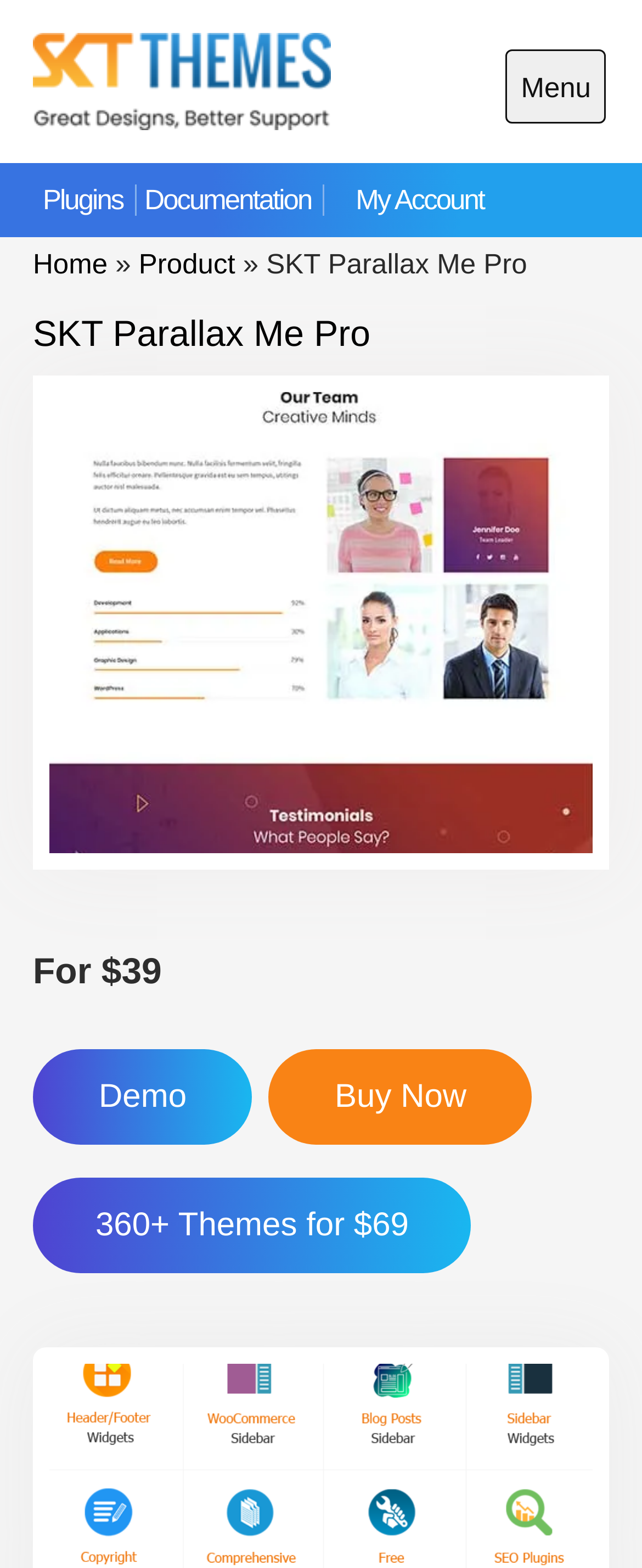Find the bounding box coordinates of the clickable area that will achieve the following instruction: "Open main menu".

[0.788, 0.032, 0.944, 0.079]